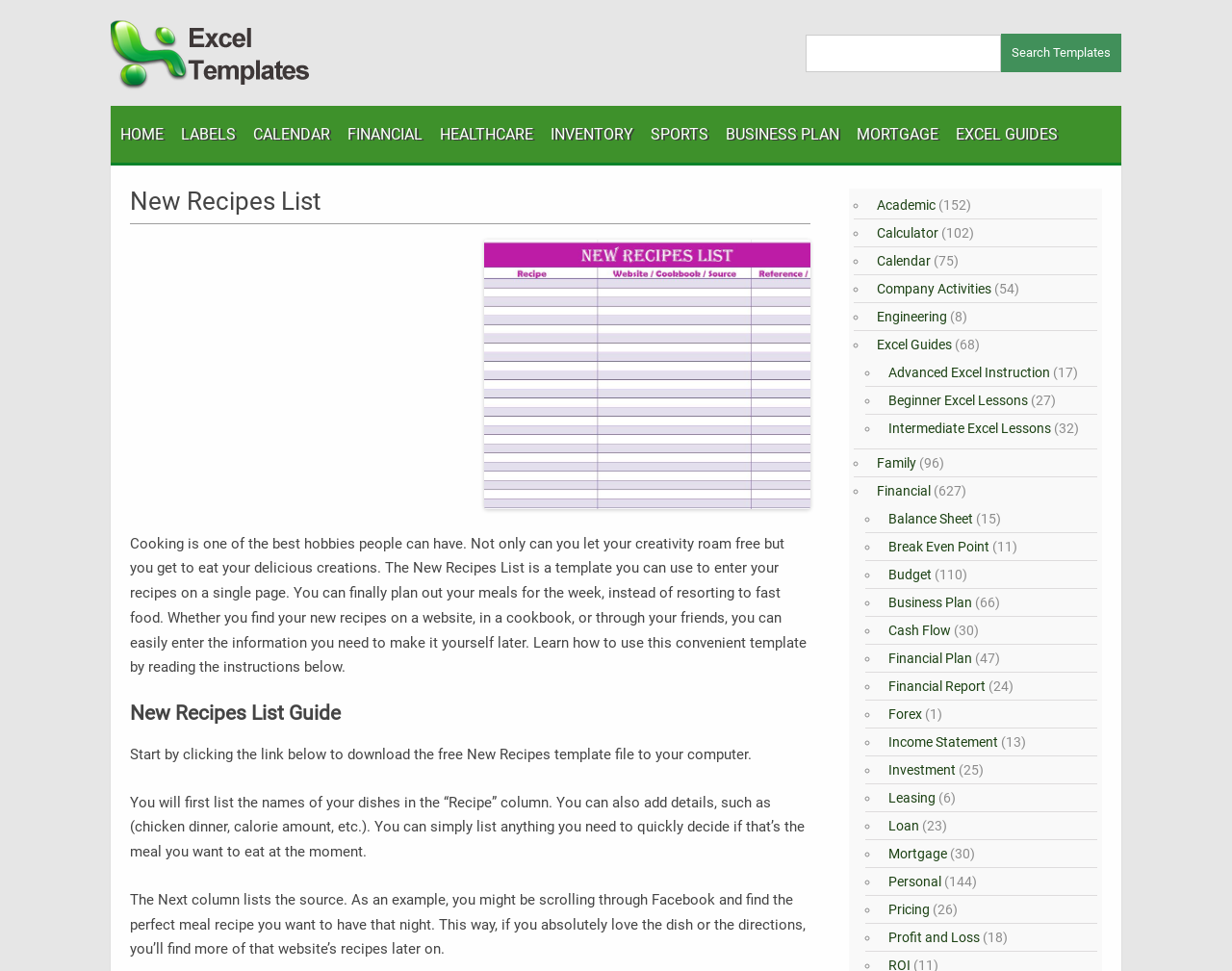Find the bounding box coordinates of the clickable area that will achieve the following instruction: "Learn about BEGINNER EXCEL LESSONS".

[0.776, 0.168, 0.932, 0.208]